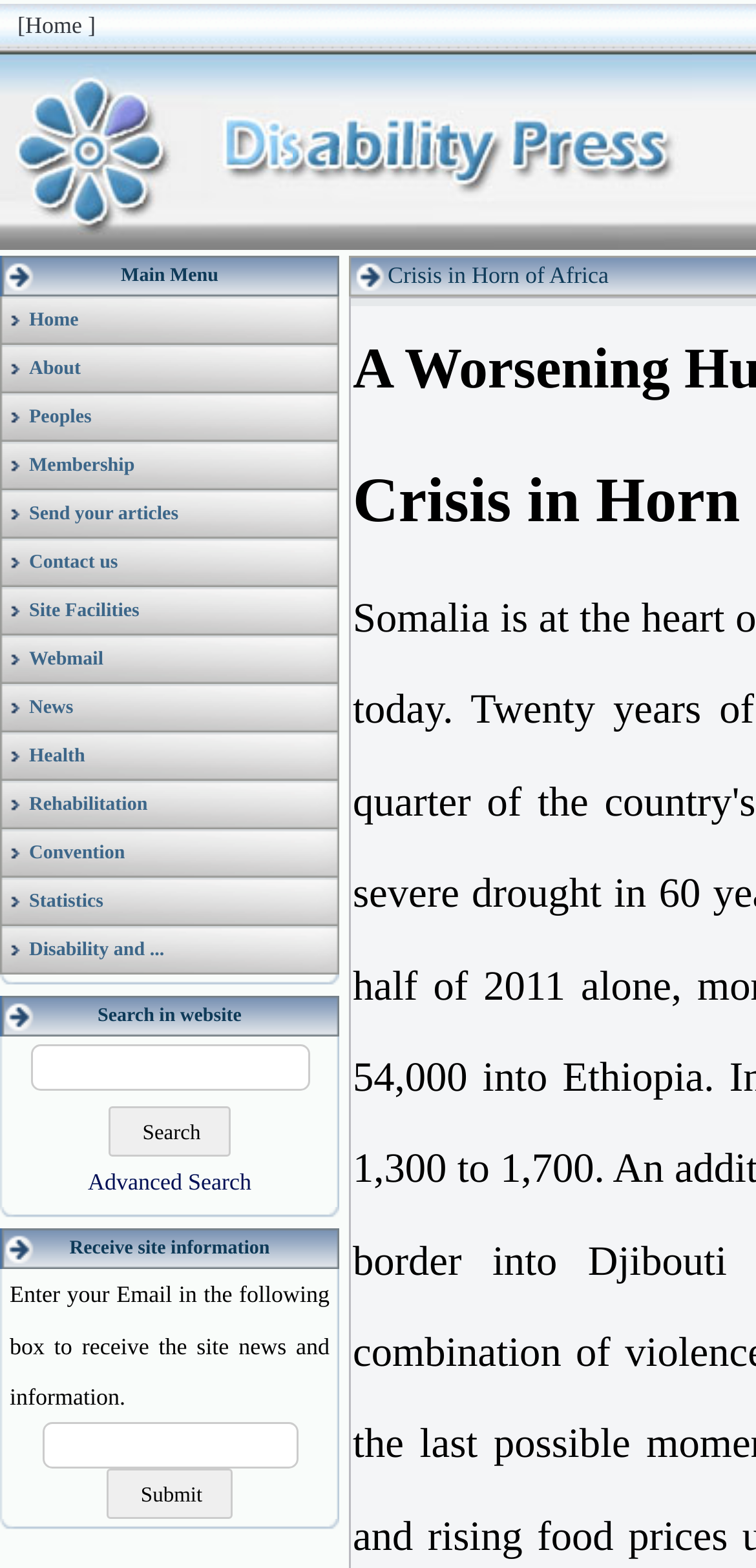Pinpoint the bounding box coordinates of the element you need to click to execute the following instruction: "Search in website". The bounding box should be represented by four float numbers between 0 and 1, in the format [left, top, right, bottom].

[0.0, 0.635, 0.449, 0.661]